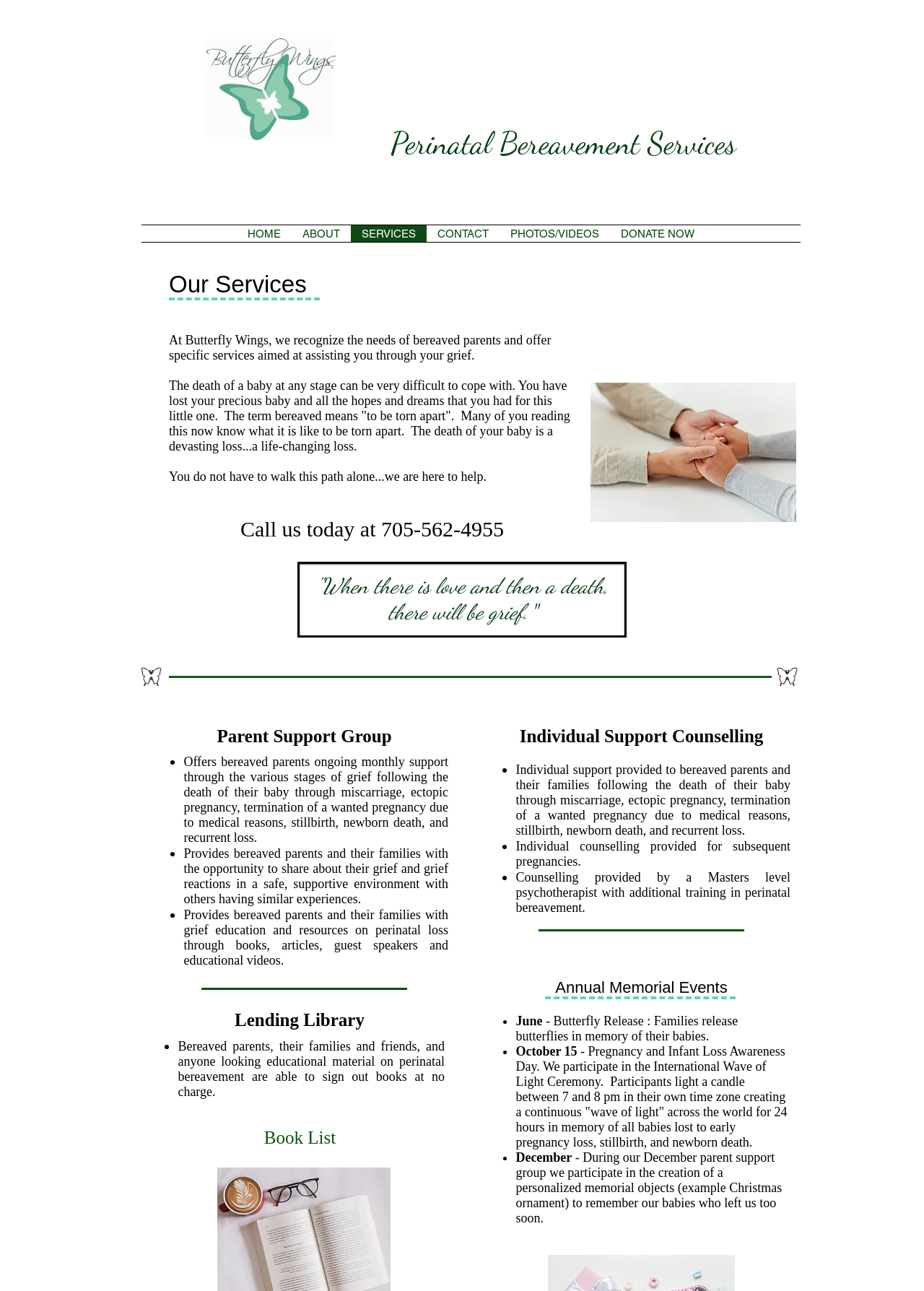What is the phone number to call for services?
Using the visual information, answer the question in a single word or phrase.

705-562-4955